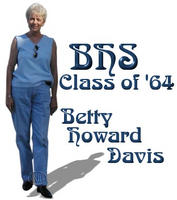Answer with a single word or phrase: 
What is written above Betty in the image?

BHS Class of '64